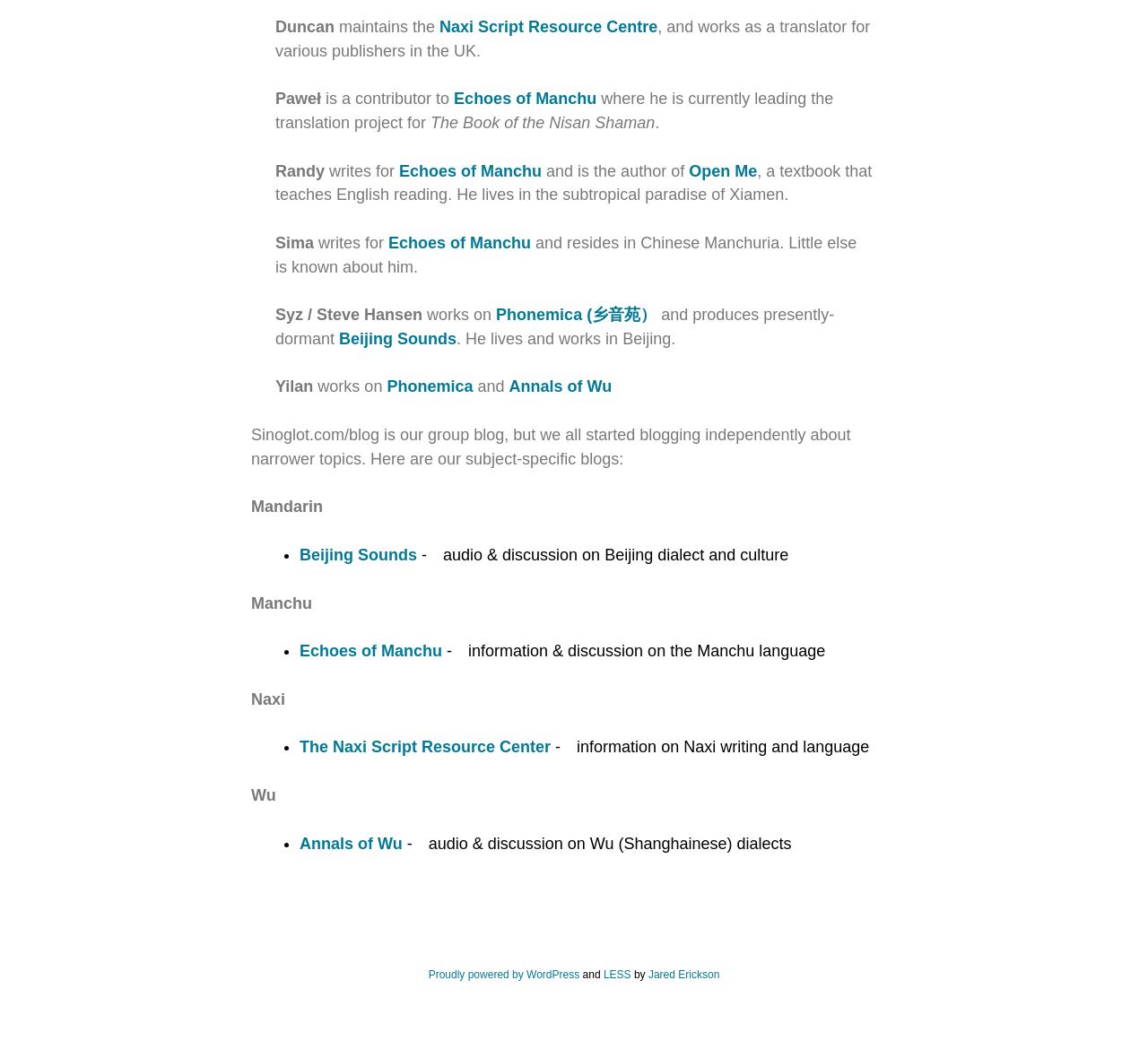Determine the bounding box of the UI component based on this description: "LESS". The bounding box coordinates should be four float values between 0 and 1, i.e., [left, top, right, bottom].

[0.526, 0.931, 0.55, 0.943]